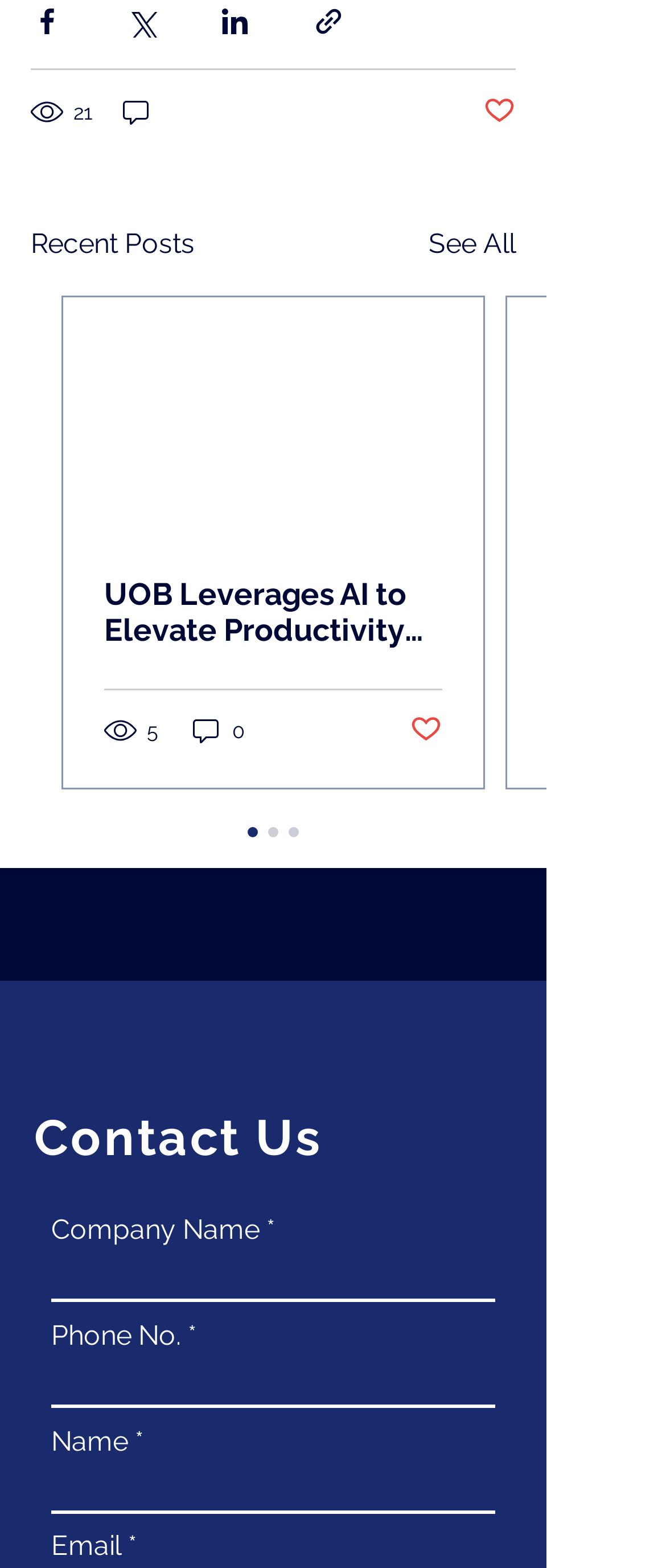How many contact information fields are required?
Using the image provided, answer with just one word or phrase.

3